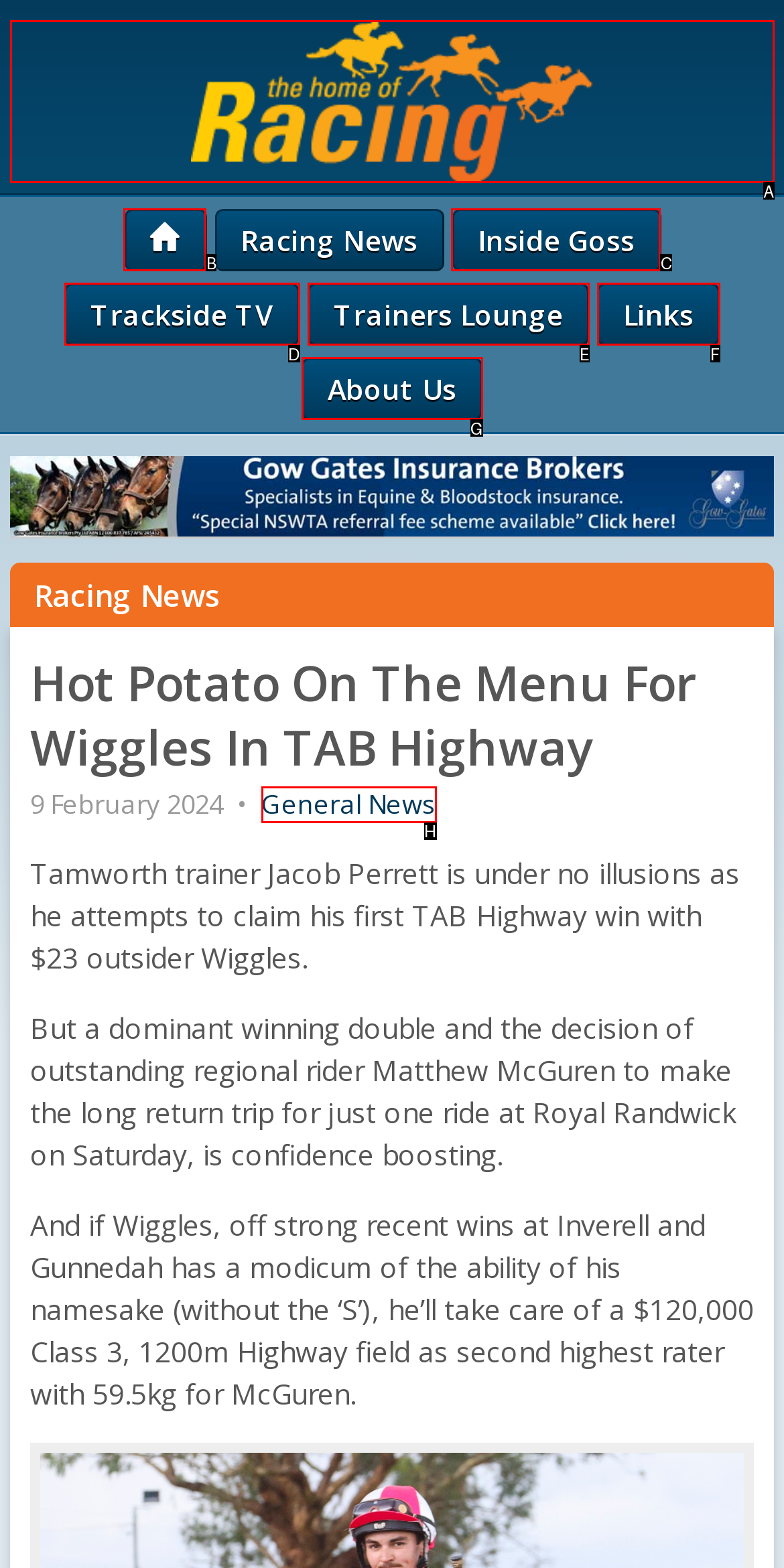Choose the UI element to click on to achieve this task: go to home page. Reply with the letter representing the selected element.

B